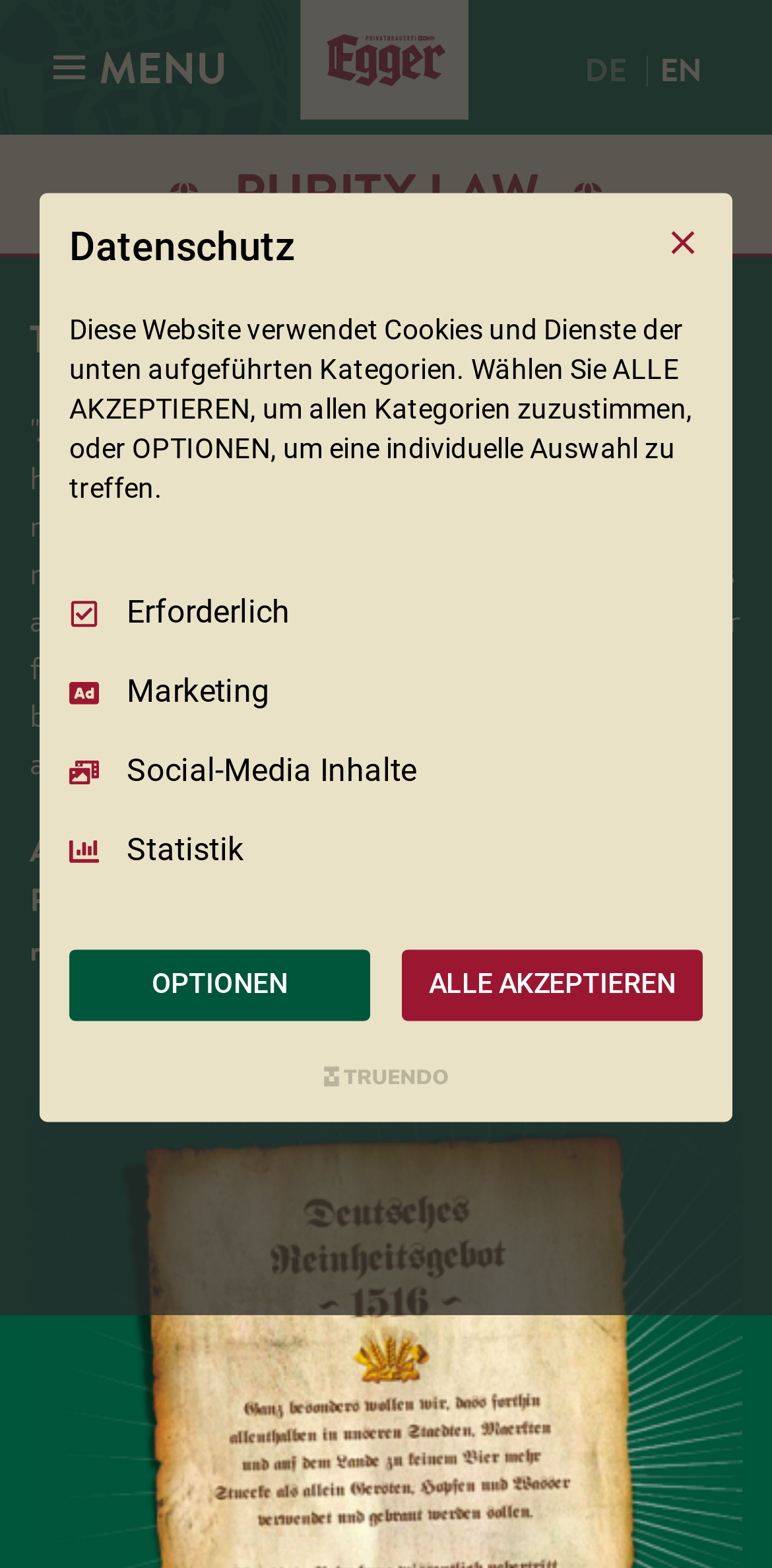Please give a succinct answer using a single word or phrase:
What are the three ingredients used in Egger beer?

Barley, hops, and water